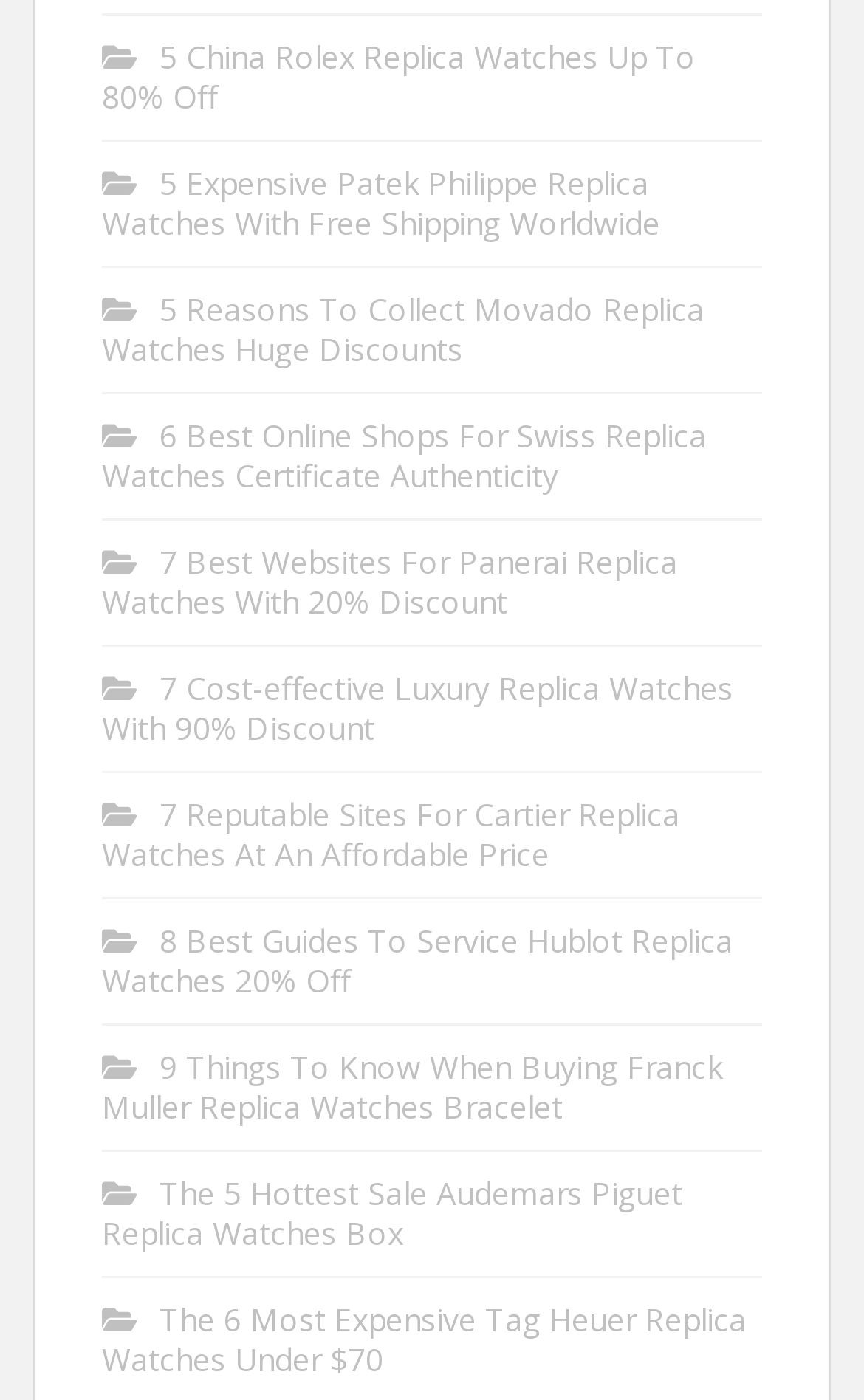What is the price range mentioned on the webpage?
Answer briefly with a single word or phrase based on the image.

Under $70